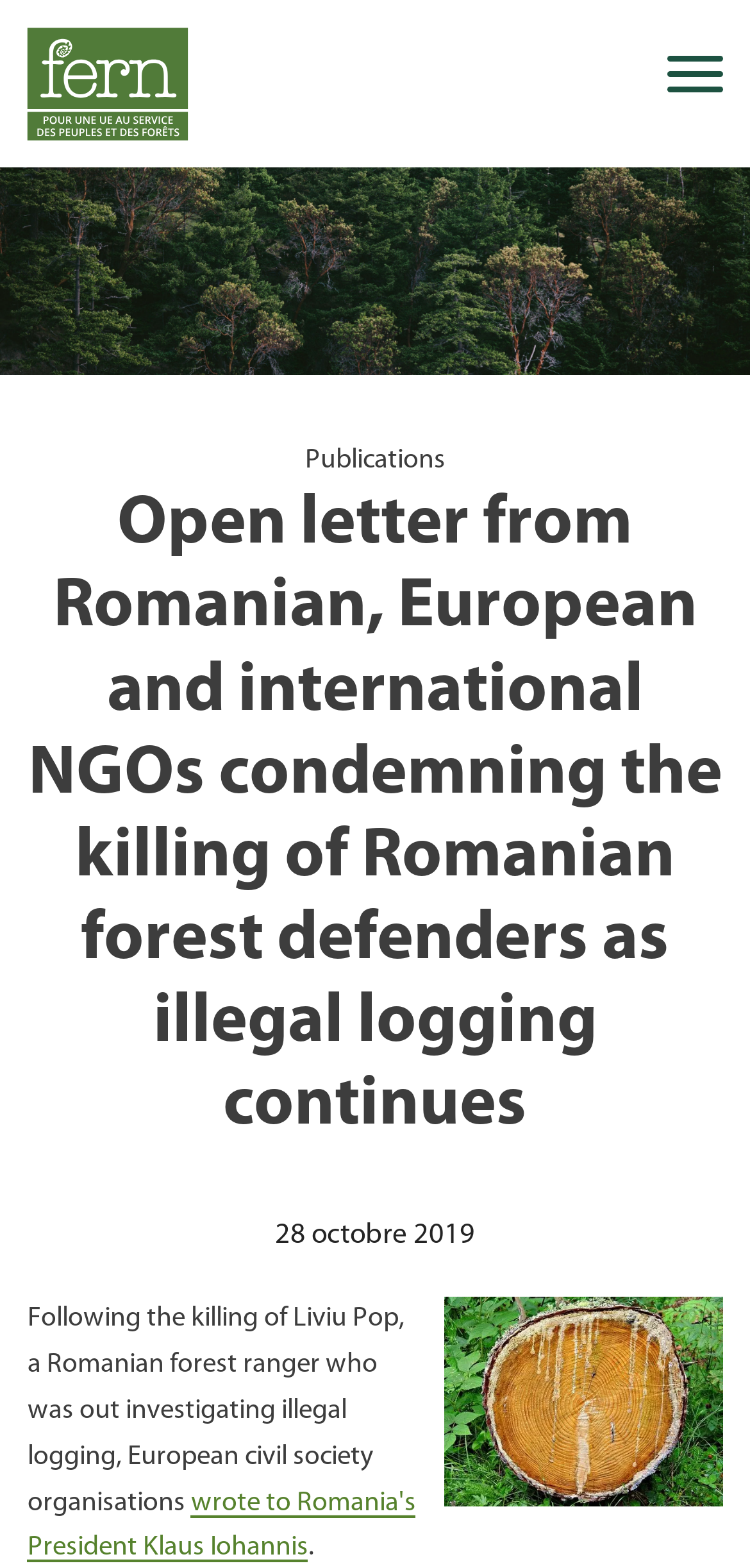Locate the bounding box coordinates of the element that should be clicked to execute the following instruction: "toggle the mobile menu".

None